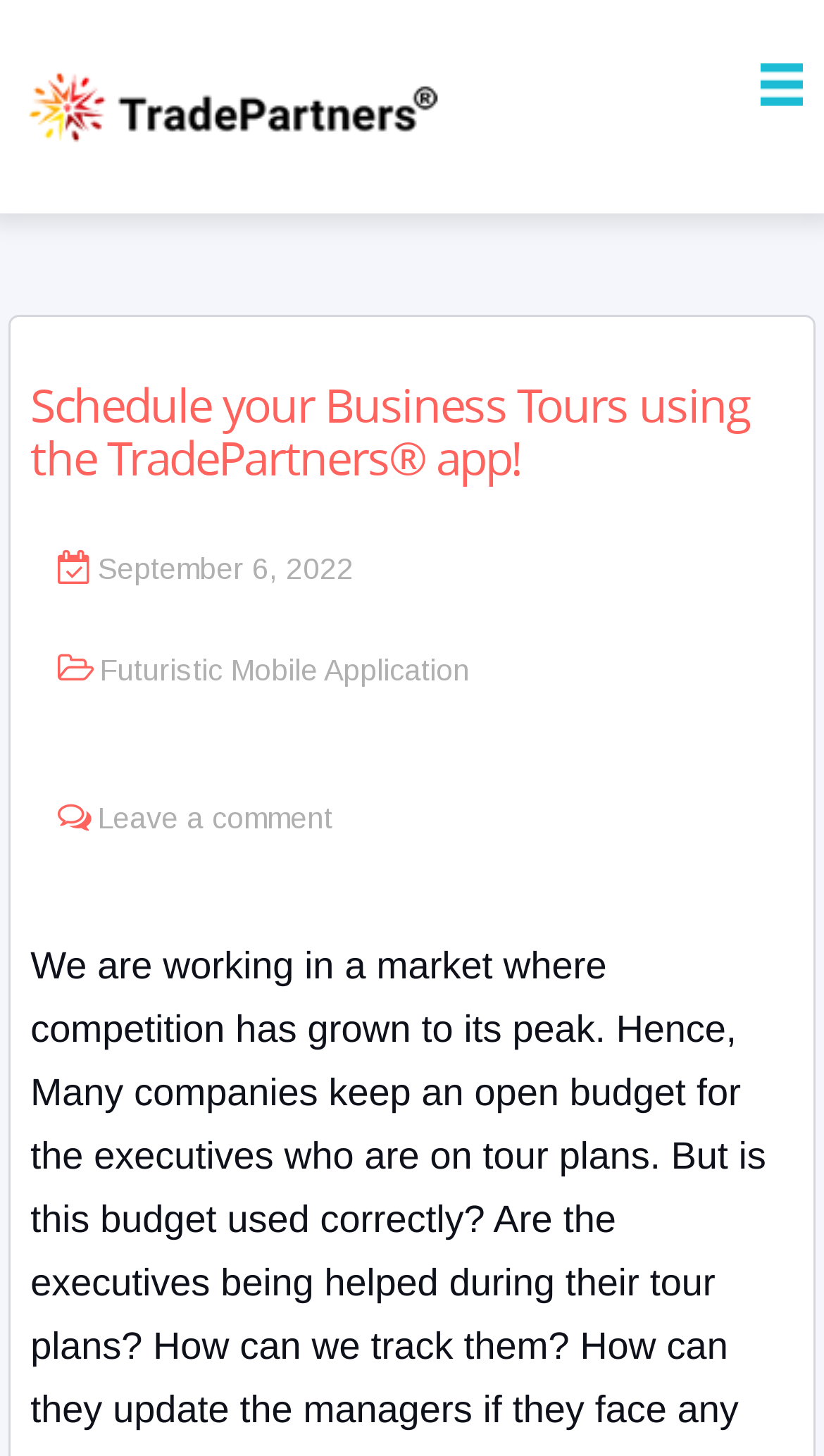From the image, can you give a detailed response to the question below:
What is the position of the menu icon on the webpage?

I found an image element described as a 'menu_icon' located at the top-right corner of the webpage, with bounding box coordinates [0.923, 0.044, 0.974, 0.073].